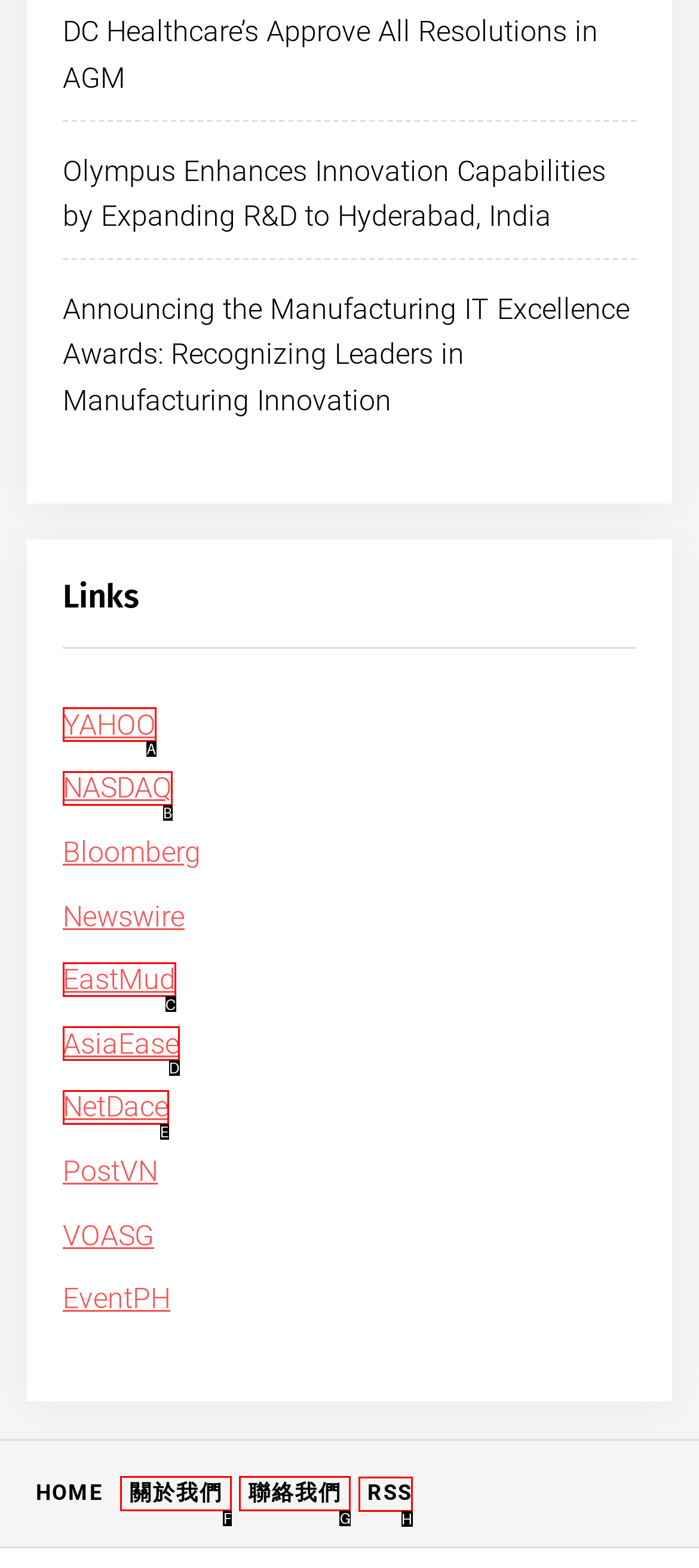Choose the letter of the element that should be clicked to complete the task: Access RSS feed
Answer with the letter from the possible choices.

H